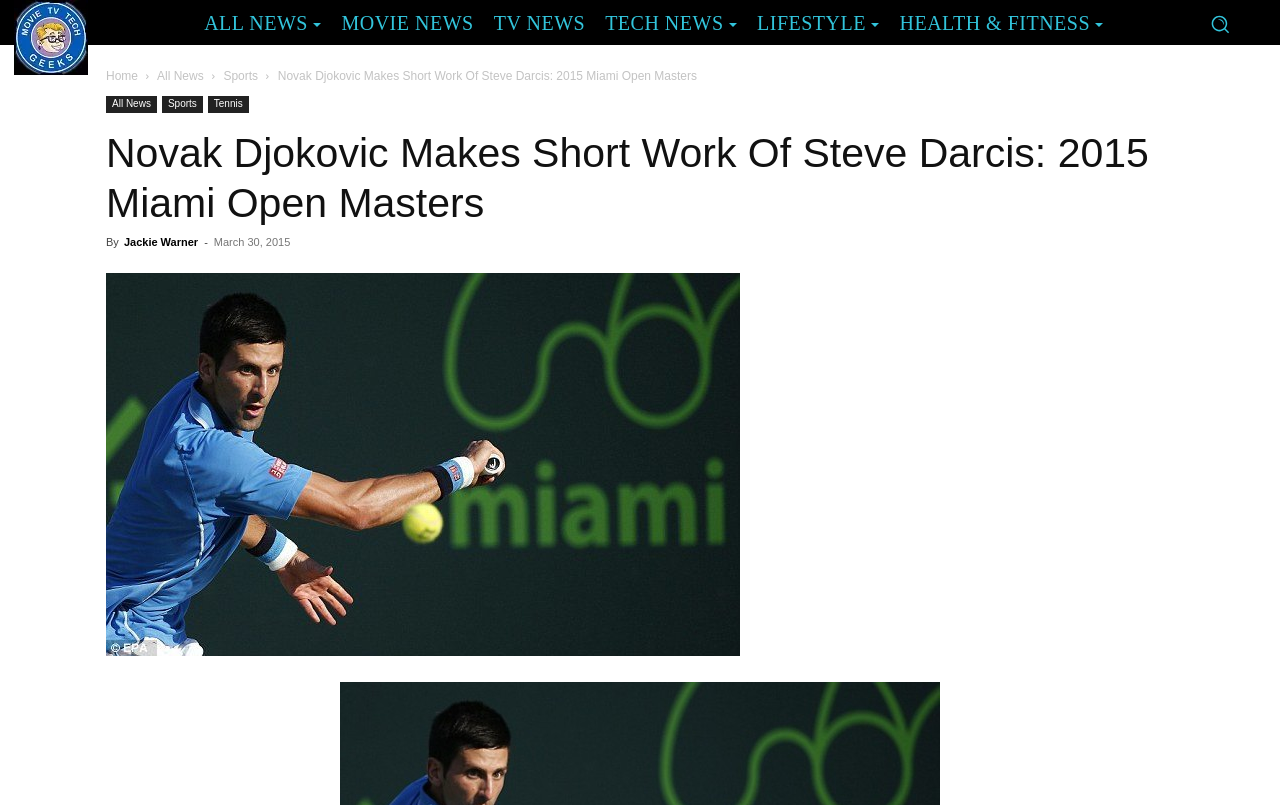Locate the bounding box coordinates of the clickable region to complete the following instruction: "View the article by Jackie Warner."

[0.097, 0.293, 0.155, 0.308]